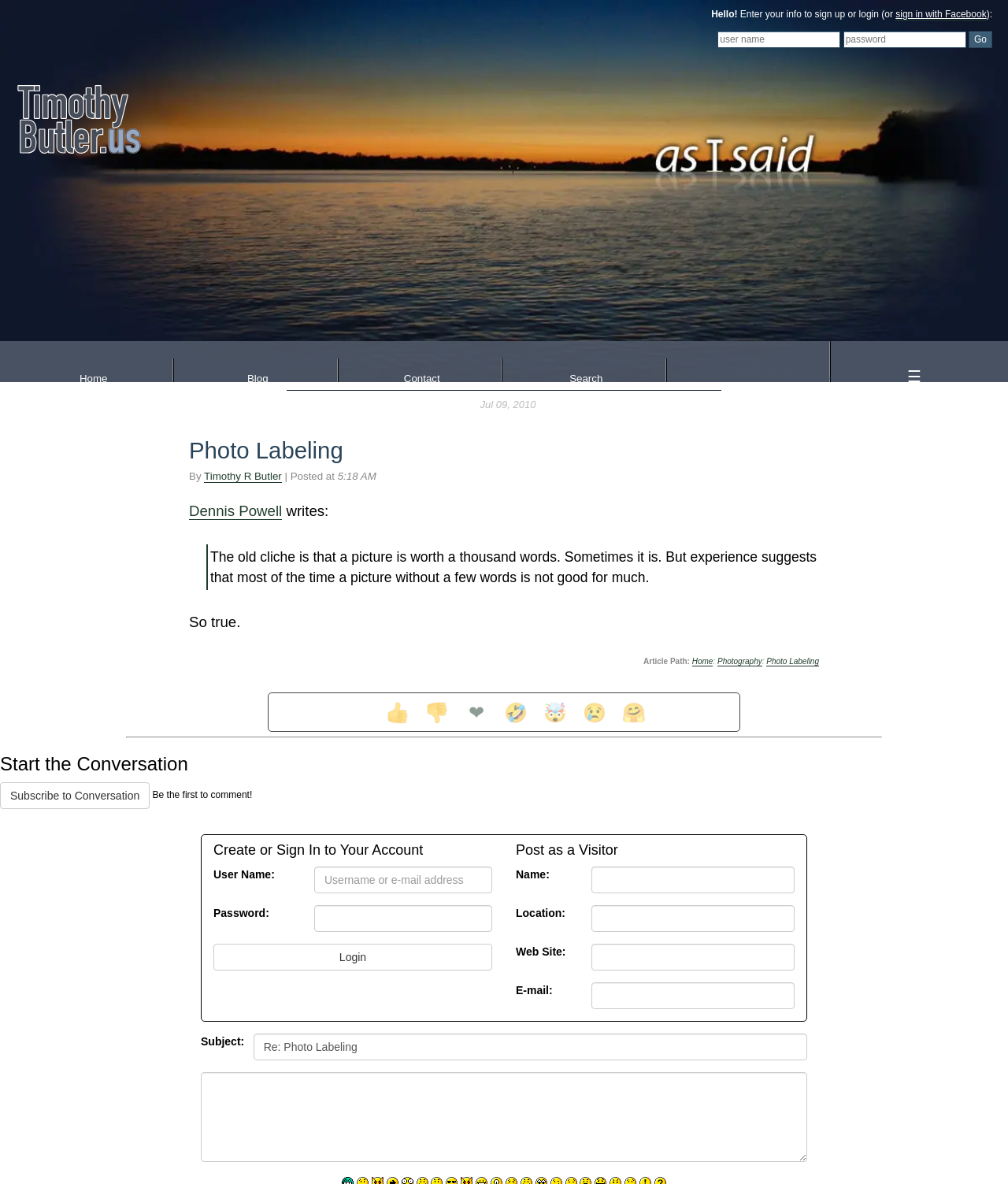Describe the webpage meticulously, covering all significant aspects.

This webpage is titled "Photo Labeling" and is attributed to Timothy R. Butler. At the top, there is a navigation menu with links to "Home", "Blog", "Contact", and "Search". Below this, there is a heading that reads "Photo Labeling" followed by a subheading that indicates the article was written by Dennis Powell.

The main content of the page is a blockquote that contains a quote about the importance of captions for images. Below this, there is a comment from the author, "So true." The article is followed by a section that displays the article's path, which includes links to "Home" and "Photography".

On the right side of the page, there is a section that allows users to sign up or log in to their account. This section includes text fields for username and password, as well as a "Go" button. There is also a link to sign in with Facebook.

Further down the page, there is a section titled "Start the Conversation" that encourages users to be the first to comment on the article. Below this, there are two sections that allow users to create an account or sign in as a visitor to post a comment. Each section includes text fields for username, password, and other information, as well as a button to submit the form.

Throughout the page, there are various icons and images, including a logo for TimothyButler.us and several emoticon icons.